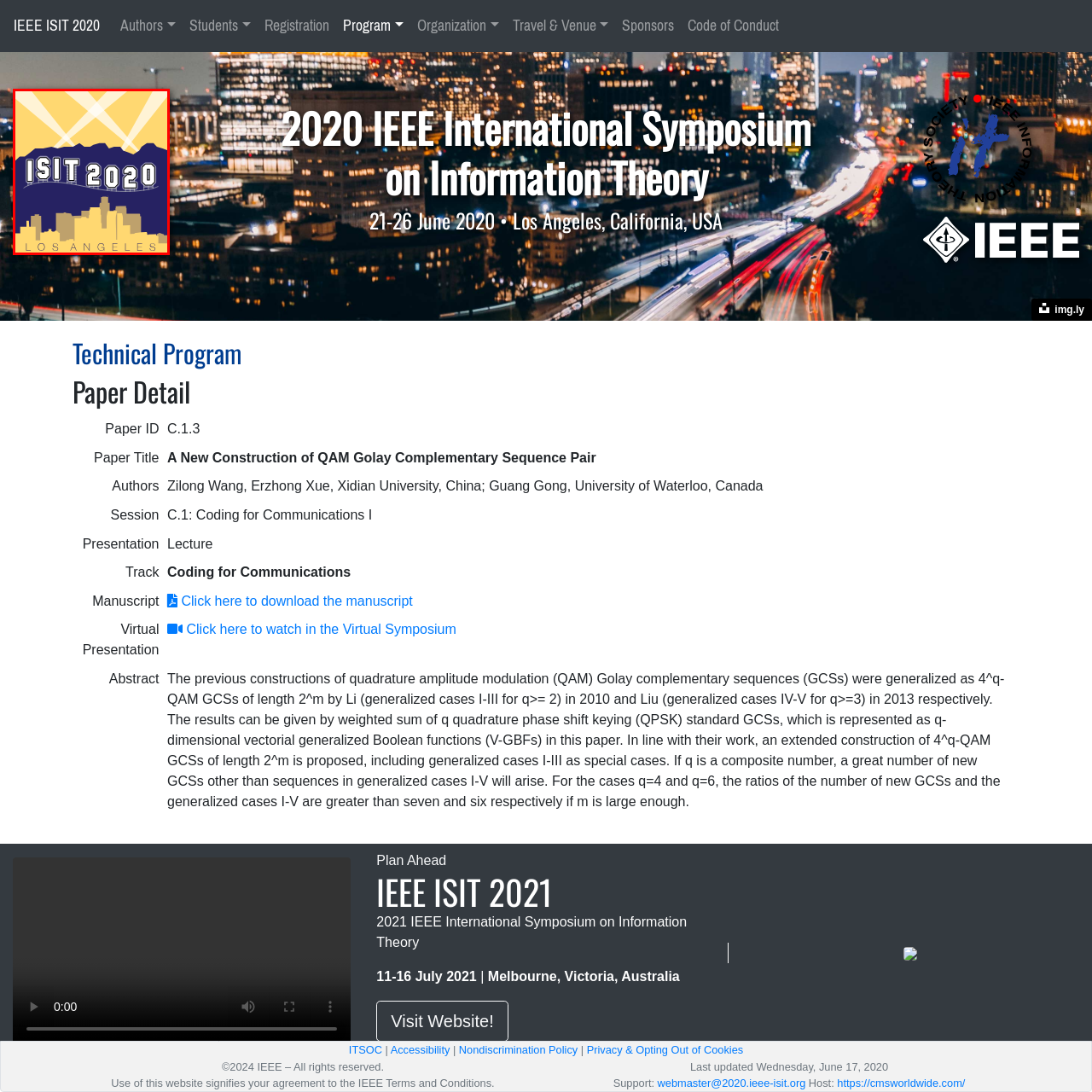What is the color scheme of the logo?
Look at the area highlighted by the red bounding box and answer the question in detail, drawing from the specifics shown in the image.

The color scheme of the logo can be identified by examining the description of the logo, which states that it combines deep navy and bright yellow, effectively capturing the essence of a sunny California venue.